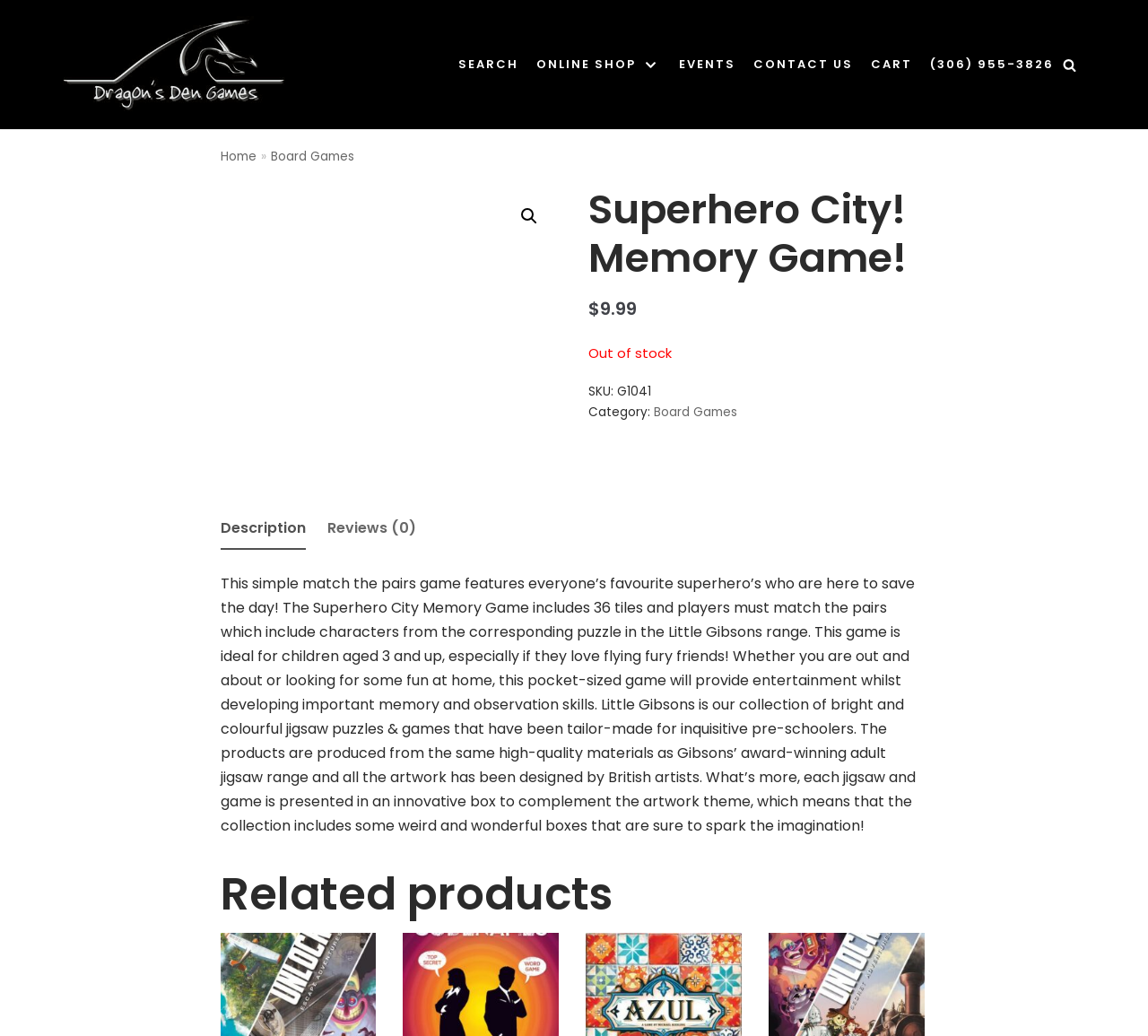How many tabs are there in the product description section?
Can you provide an in-depth and detailed response to the question?

The number of tabs in the product description section can be found on the webpage by looking at the tablist element, which contains two tabs: 'Description' and 'Reviews (0)'.